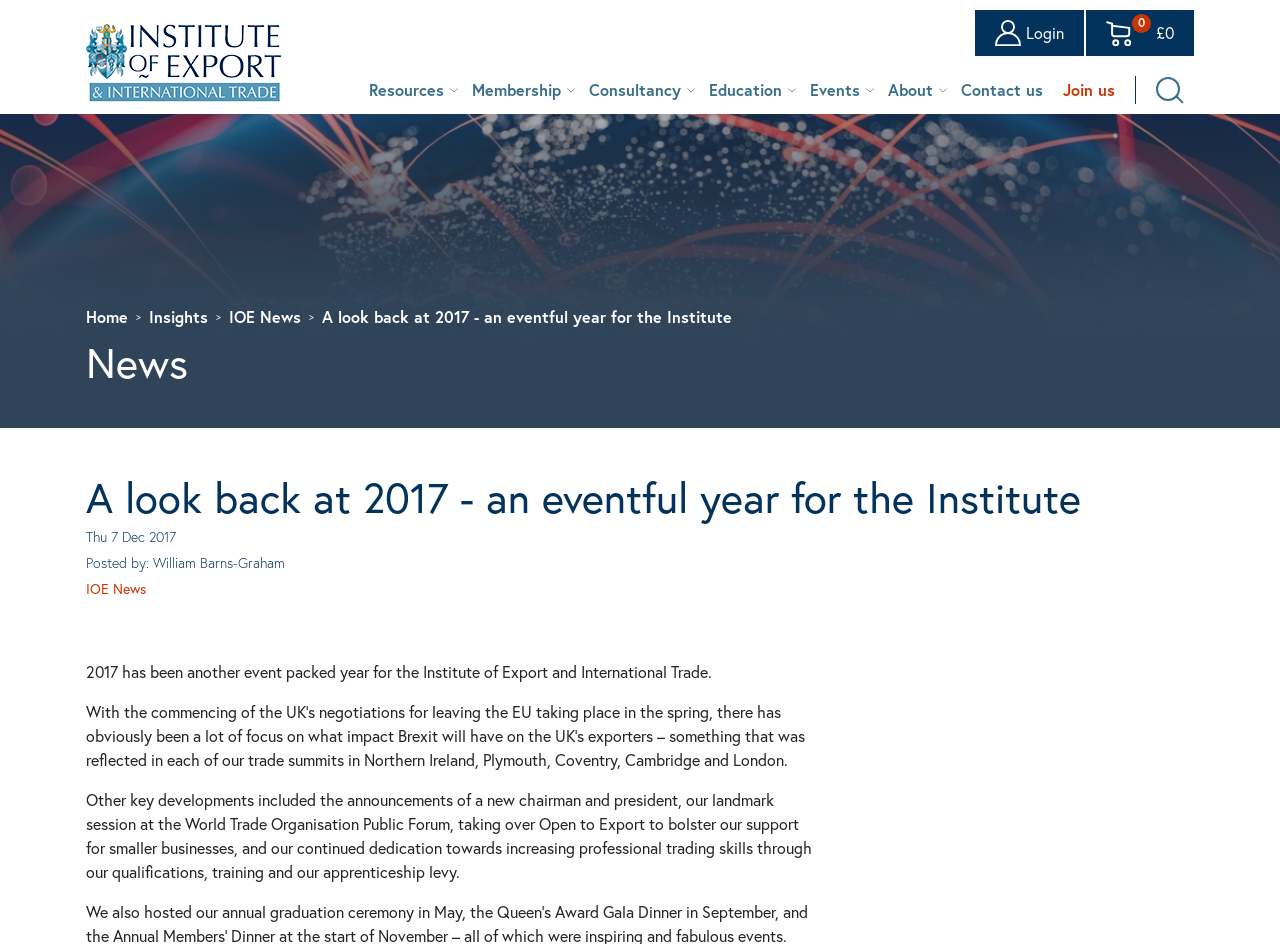Please find the bounding box for the UI element described by: "About".

[0.686, 0.082, 0.737, 0.108]